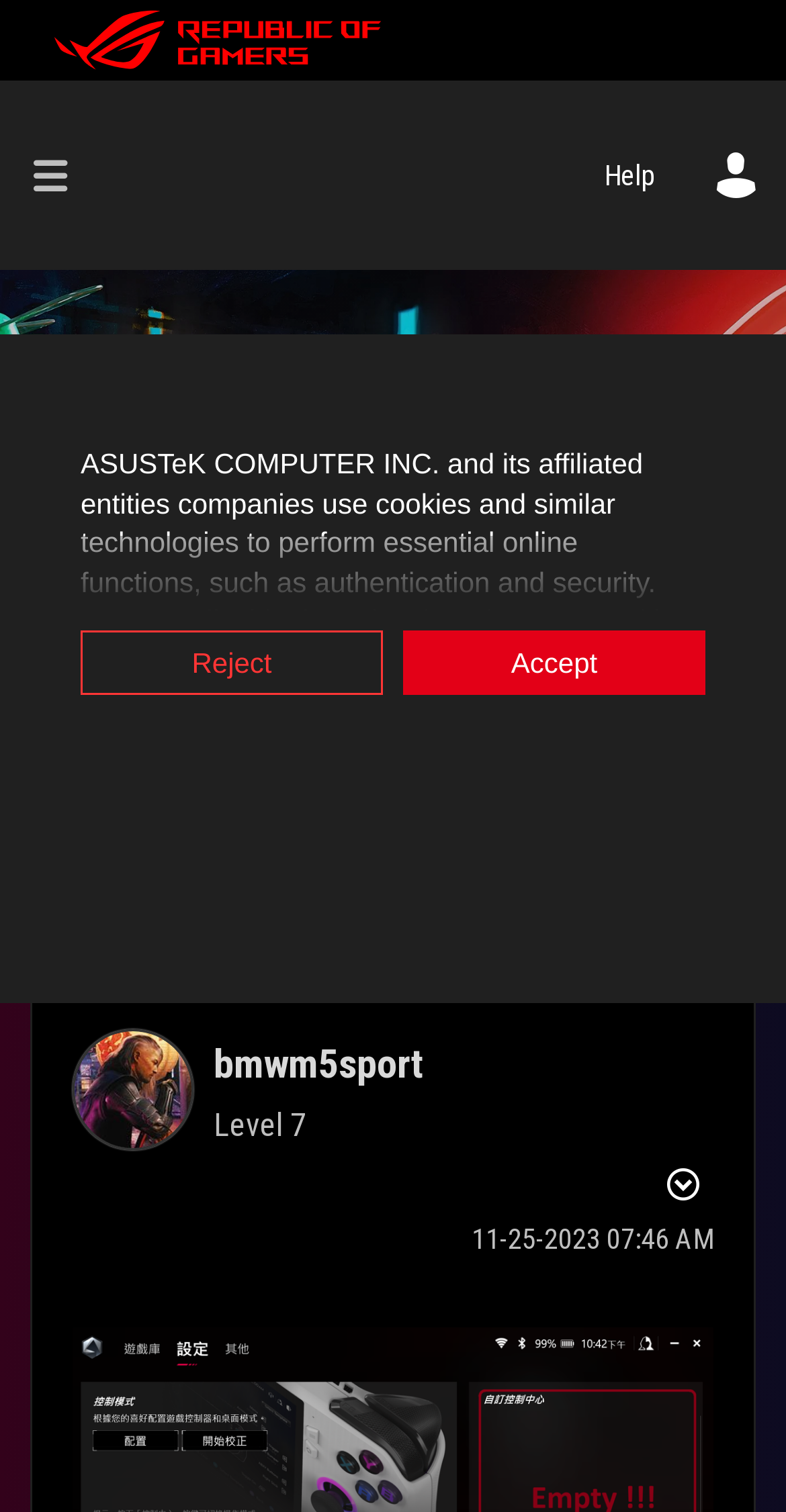Please find the bounding box coordinates of the clickable region needed to complete the following instruction: "Show post options". The bounding box coordinates must consist of four float numbers between 0 and 1, i.e., [left, top, right, bottom].

[0.821, 0.763, 0.908, 0.803]